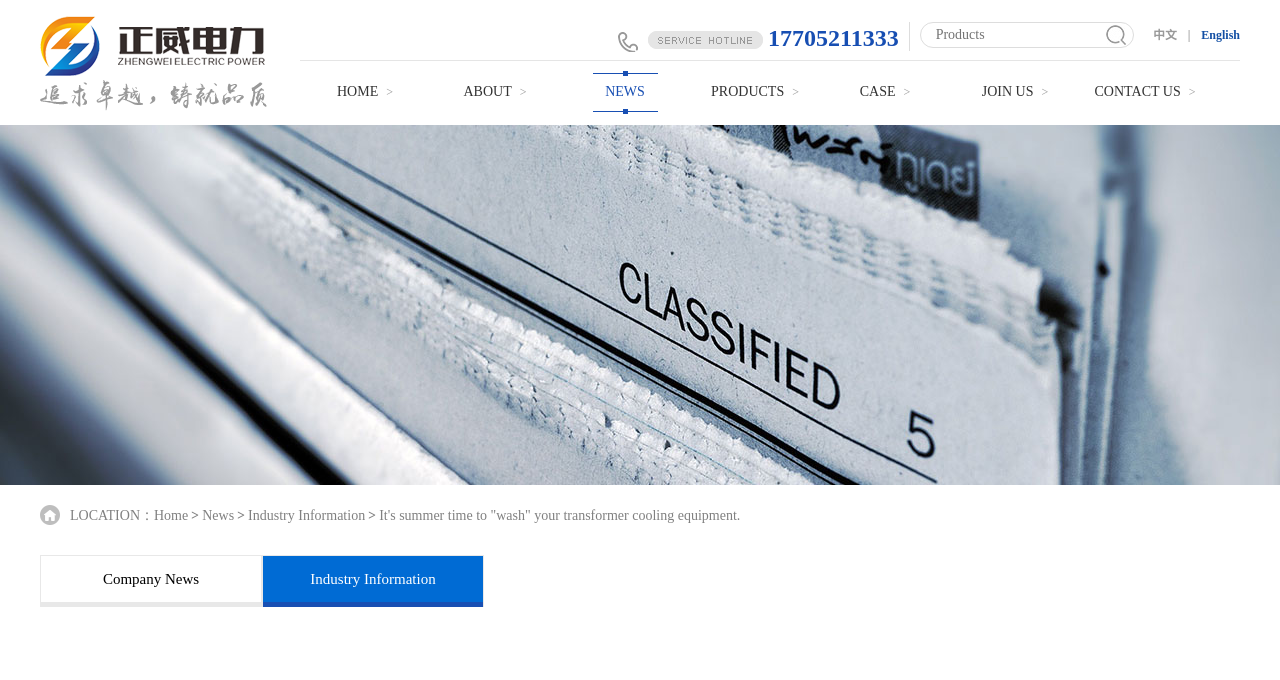Identify the bounding box for the described UI element. Provide the coordinates in (top-left x, top-left y, bottom-right x, bottom-right y) format with values ranging from 0 to 1: Industry Information

[0.205, 0.816, 0.378, 0.893]